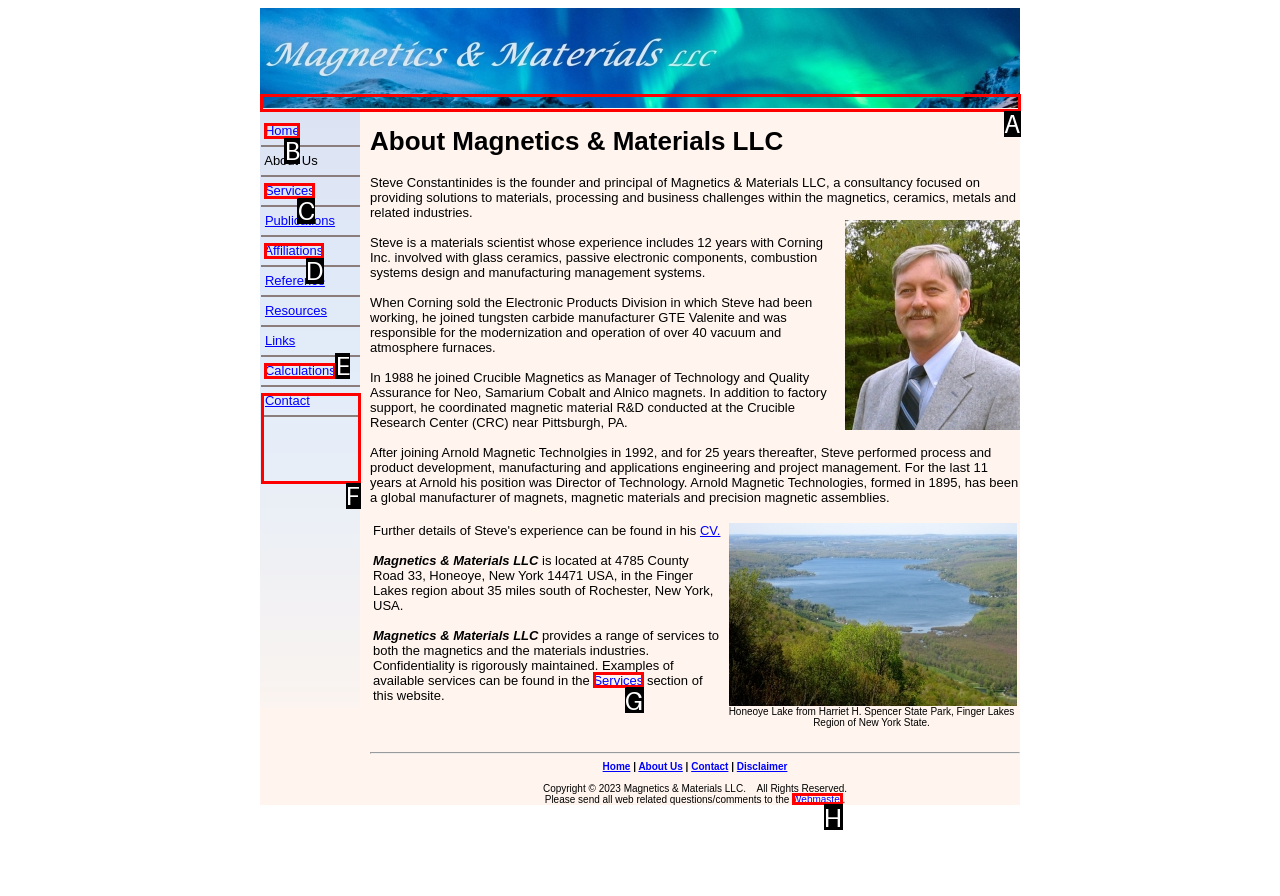Assess the description: 3ds translations and rotations and select the option that matches. Provide the letter of the chosen option directly from the given choices.

None